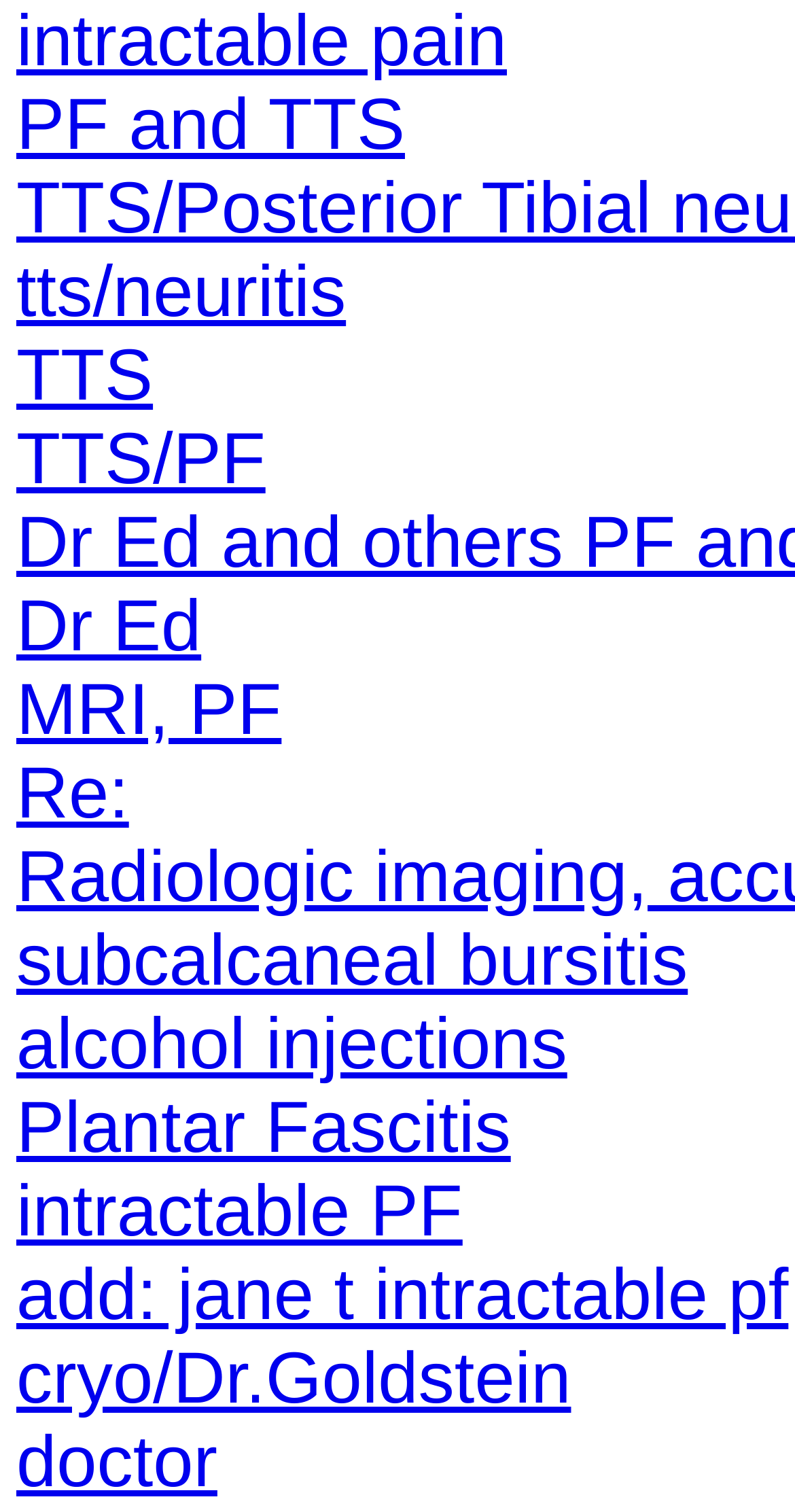Find the bounding box coordinates of the clickable area that will achieve the following instruction: "visit TTS page".

[0.021, 0.221, 0.192, 0.275]